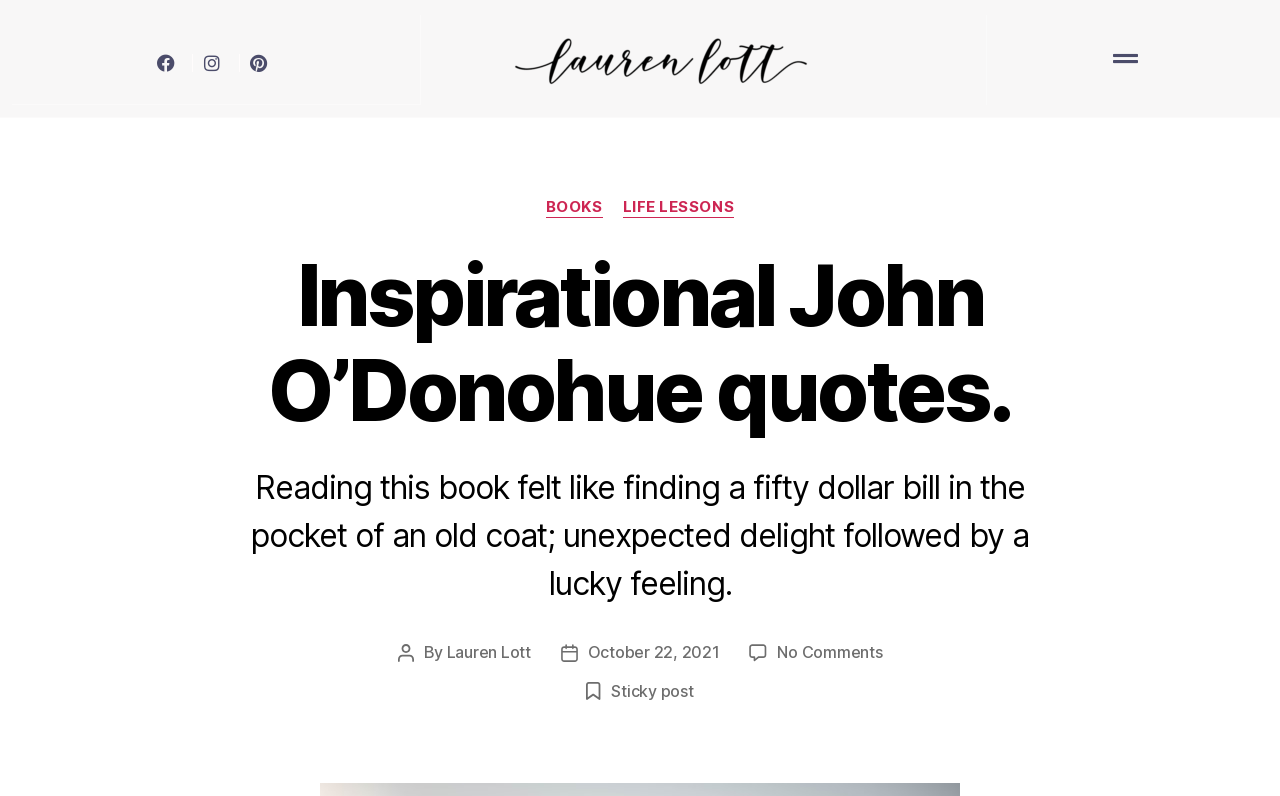What is the date of the article?
Refer to the image and give a detailed answer to the query.

The date of the article can be found by looking at the text 'October 22, 2021' which is located below the article title.